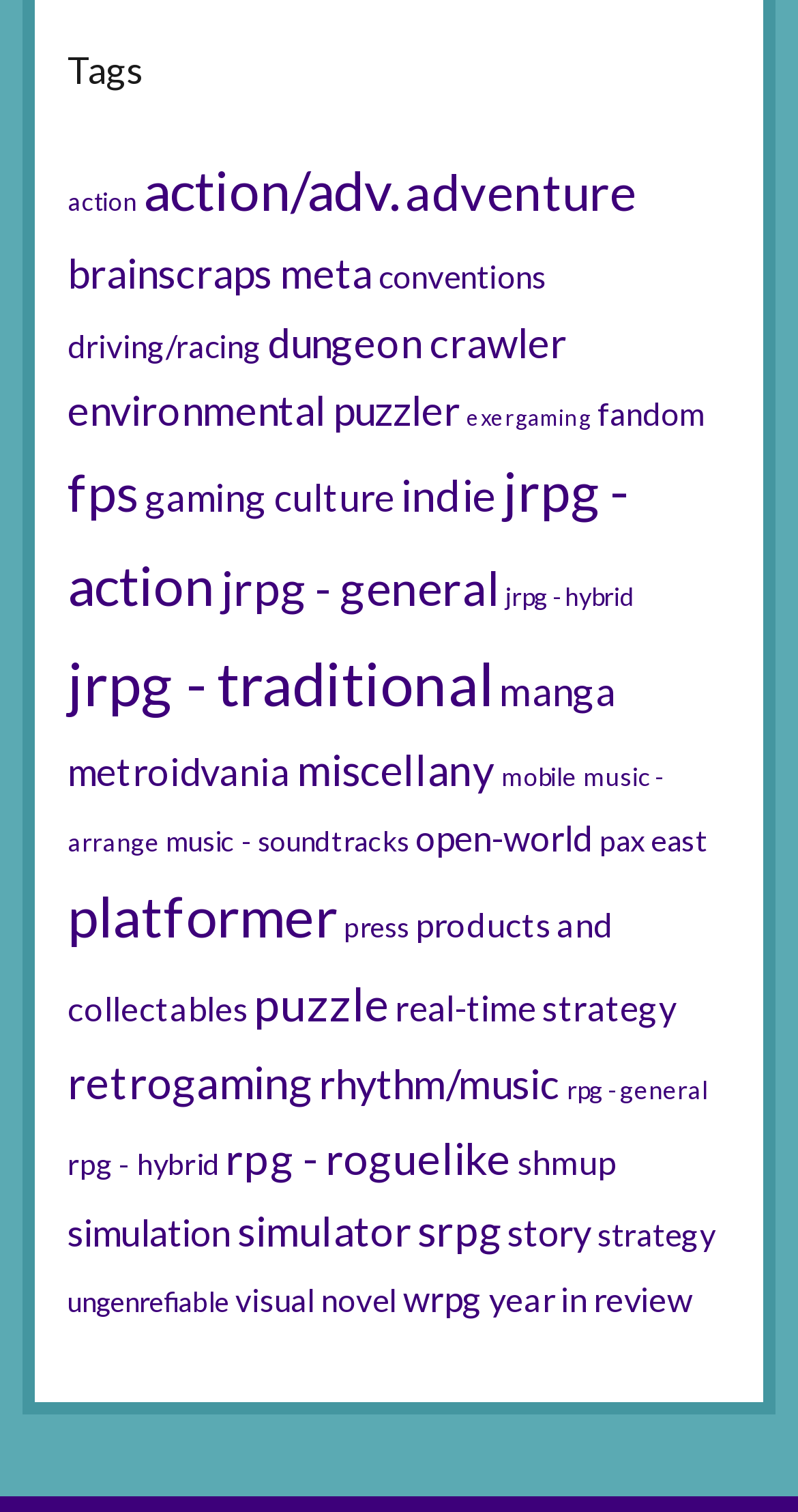Identify the bounding box coordinates of the area that should be clicked in order to complete the given instruction: "Check out the 'fps' games". The bounding box coordinates should be four float numbers between 0 and 1, i.e., [left, top, right, bottom].

[0.085, 0.305, 0.175, 0.346]